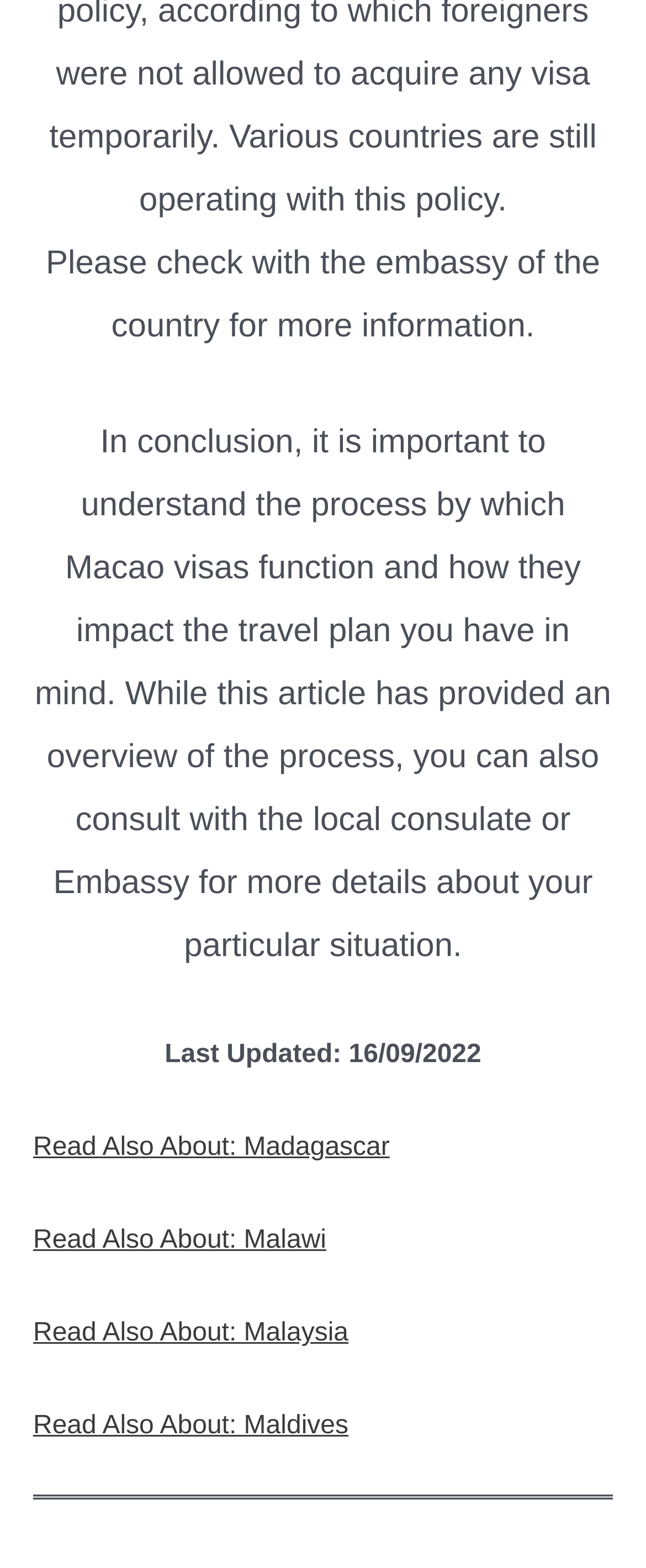How many 'Read Also About' links are there?
Based on the image content, provide your answer in one word or a short phrase.

4